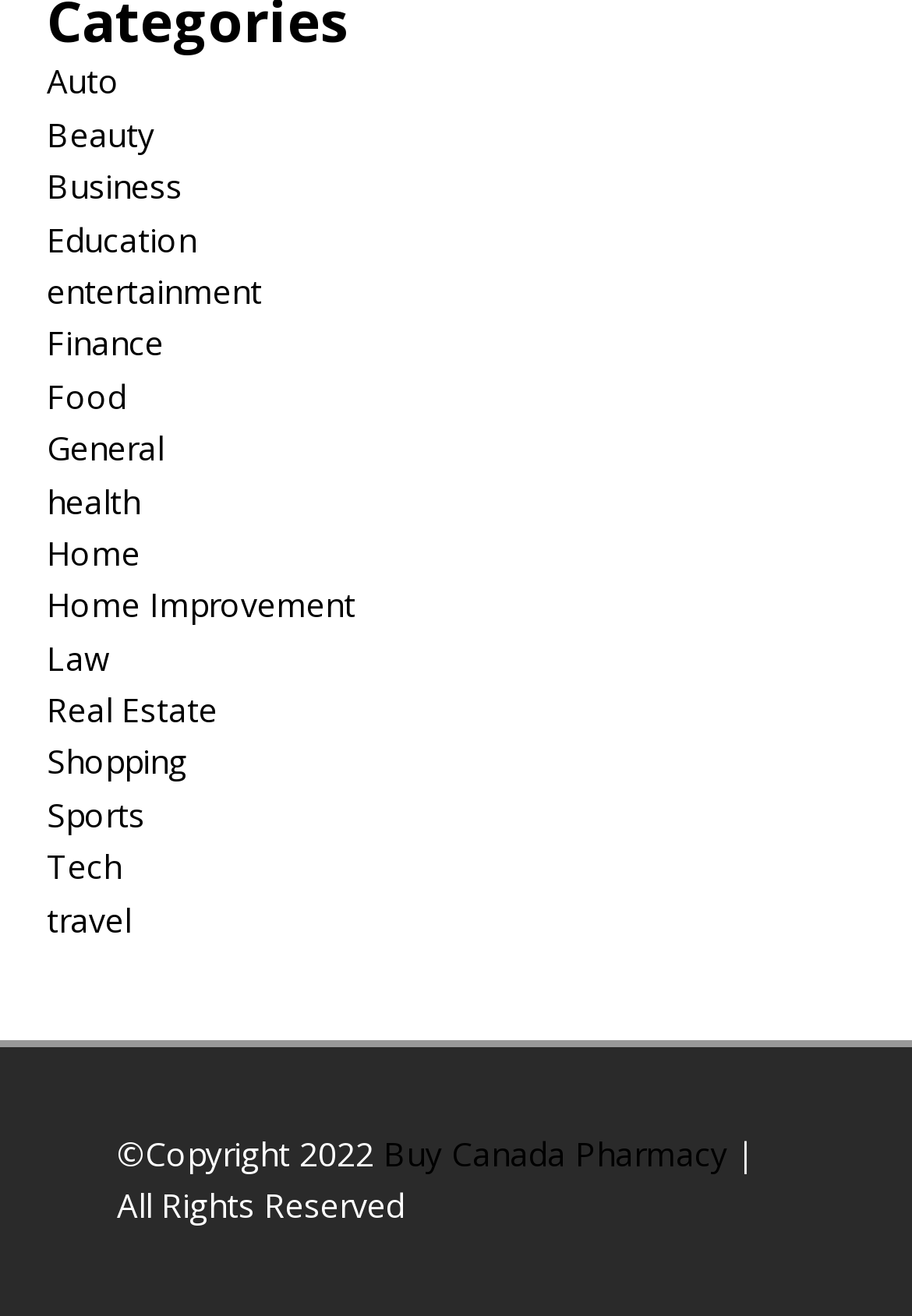Is there a footer section?
Based on the image, give a one-word or short phrase answer.

Yes